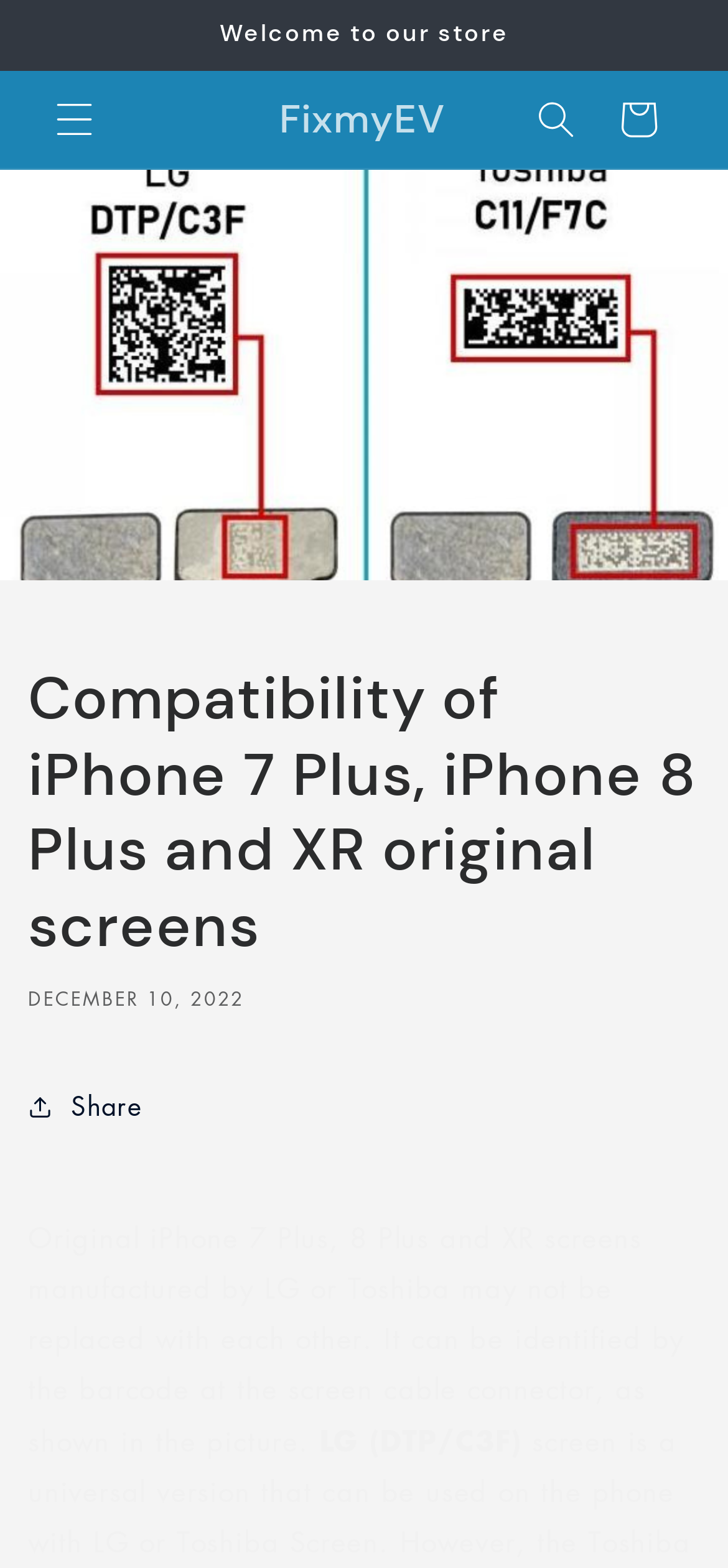Identify and extract the heading text of the webpage.

Compatibility of iPhone 7 Plus, iPhone 8 Plus and XR original screens